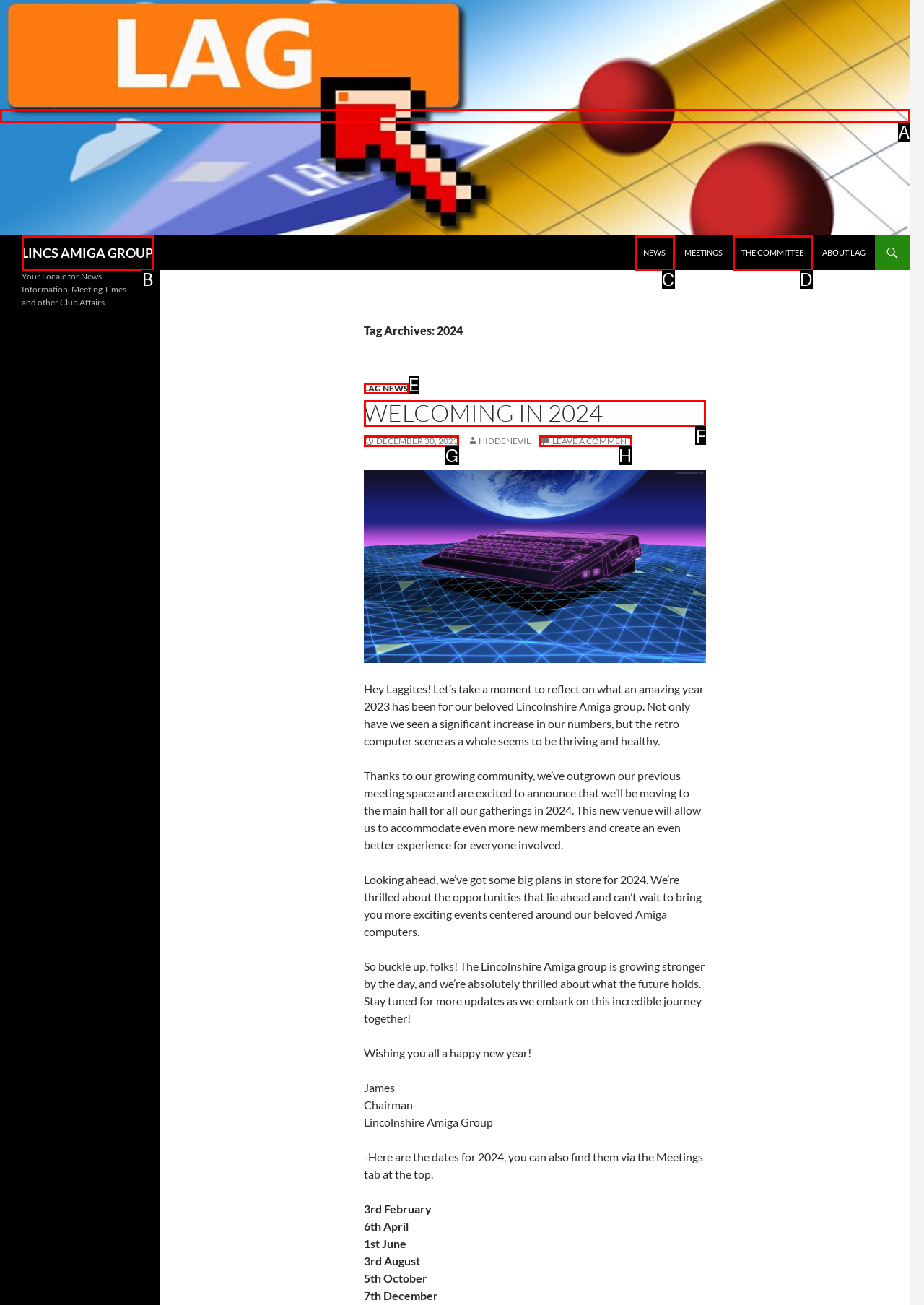Point out the HTML element I should click to achieve the following task: Read the 'WELCOMING IN 2024' article Provide the letter of the selected option from the choices.

F